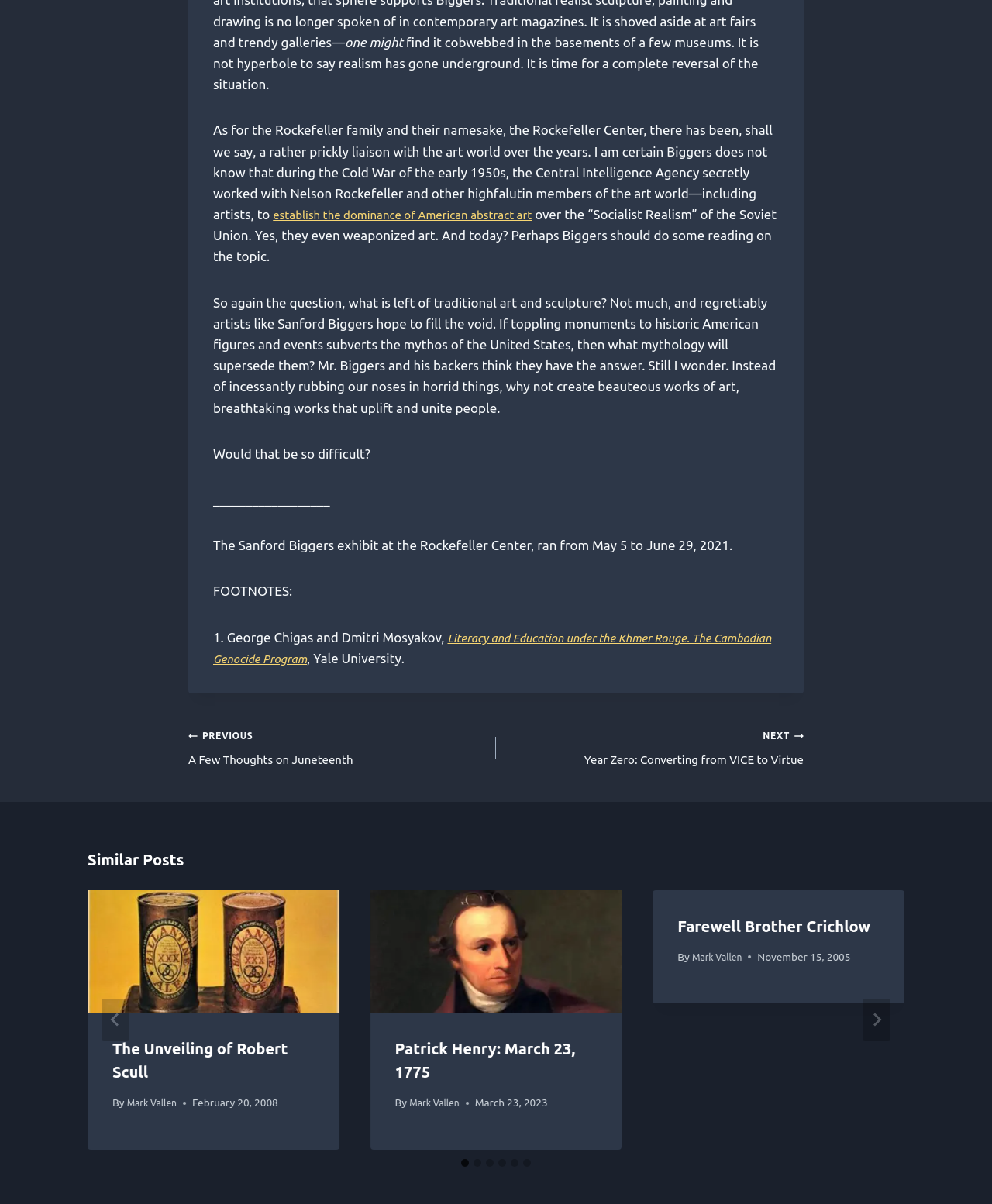What is the date of the Sanford Biggers exhibit?
Using the screenshot, give a one-word or short phrase answer.

May 5 to June 29, 2021